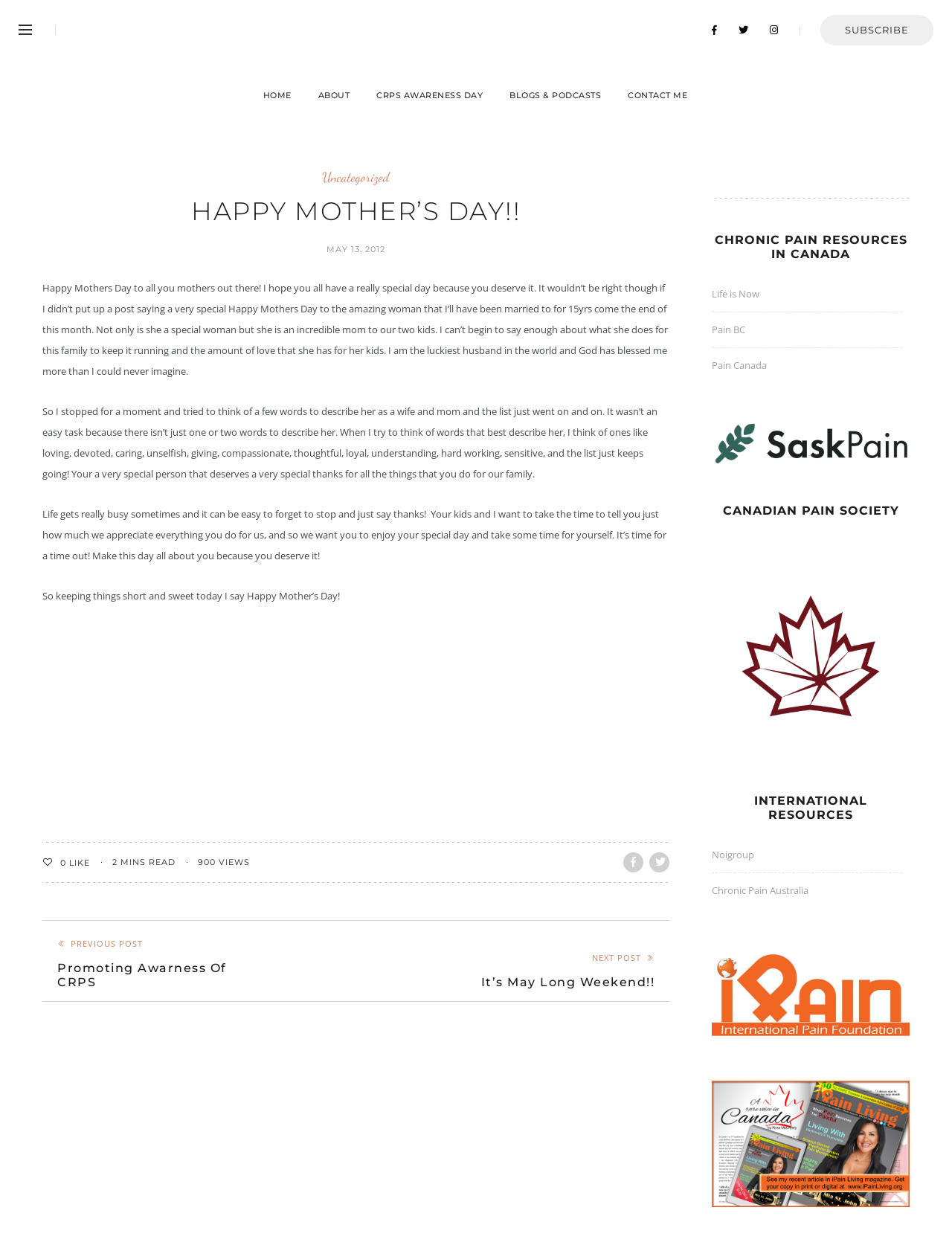Bounding box coordinates are specified in the format (top-left x, top-left y, bottom-right x, bottom-right y). All values are floating point numbers bounded between 0 and 1. Please provide the bounding box coordinate of the region this sentence describes: Subscribe

[0.862, 0.012, 0.98, 0.036]